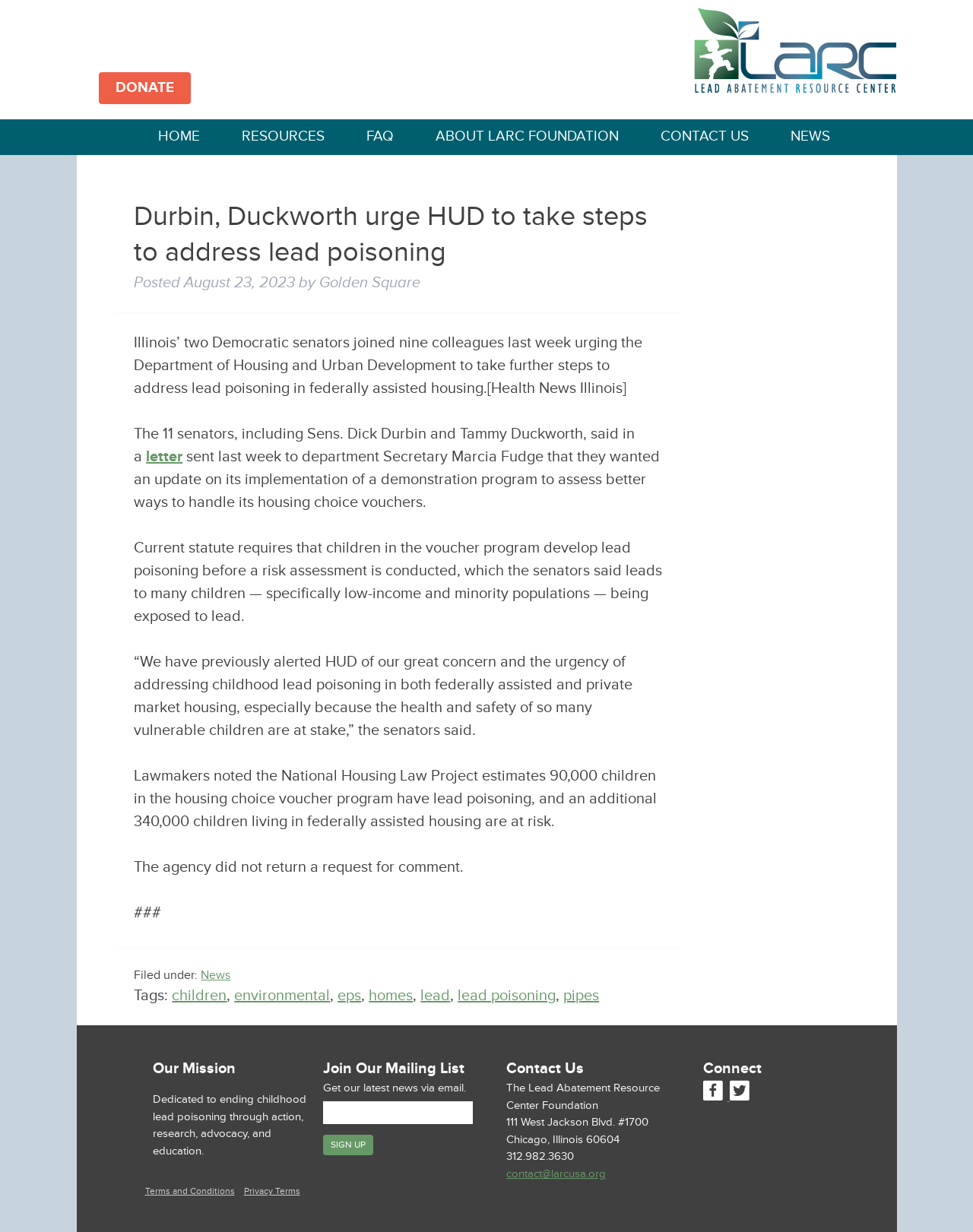Explain the webpage in detail, including its primary components.

The webpage is the Lead Abatement Resource Center, with a focus on addressing lead poisoning. At the top, there is a navigation menu with links to "HOME", "RESOURCES", "FAQ", "ABOUT LARC FOUNDATION", "CONTACT US", and "NEWS". Below the navigation menu, there is a main article section with a heading that reads "Durbin, Duckworth urge HUD to take steps to address lead poisoning". The article discusses Illinois' two Democratic senators urging the Department of Housing and Urban Development to take further steps to address lead poisoning in federally assisted housing.

The article is divided into several paragraphs, with a timestamp indicating that it was posted on August 23, 2023. The text describes the senators' concerns about lead poisoning in children, particularly in low-income and minority populations, and their request for an update on the implementation of a demonstration program to assess better ways to handle housing choice vouchers.

At the bottom of the article, there is a footer section with links to "Filed under:" and "Tags:", which include categories such as "children", "environmental", "eps", "homes", "lead", and "lead poisoning". There is also a section with the organization's mission statement, a call to action to join their mailing list, and contact information.

On the right side of the page, there are several links, including "DONATE" and a social media link with an image. At the very bottom of the page, there are links to "Terms and Conditions" and "Privacy Terms".